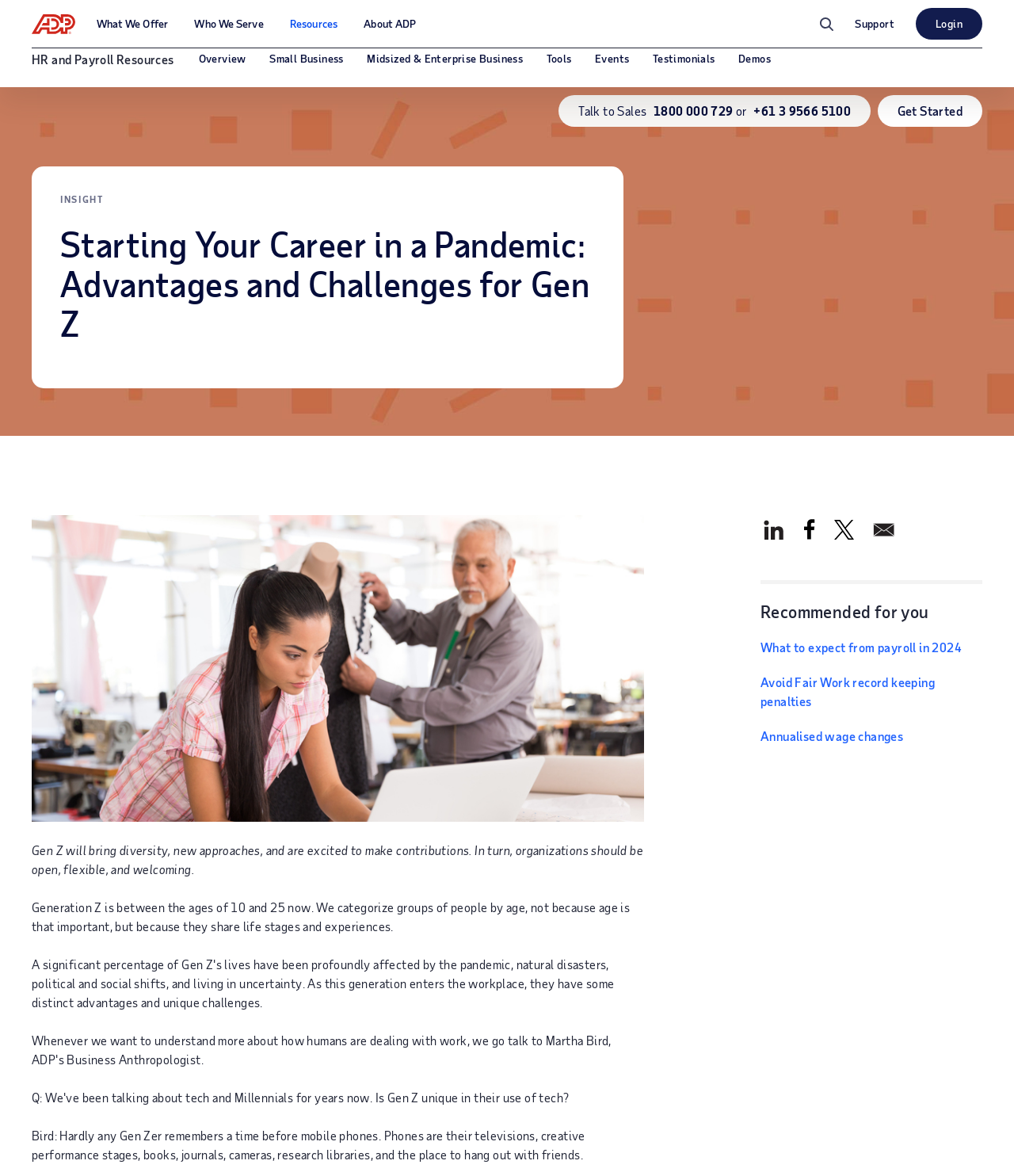What is the logo of the website?
Using the visual information, answer the question in a single word or phrase.

ADP